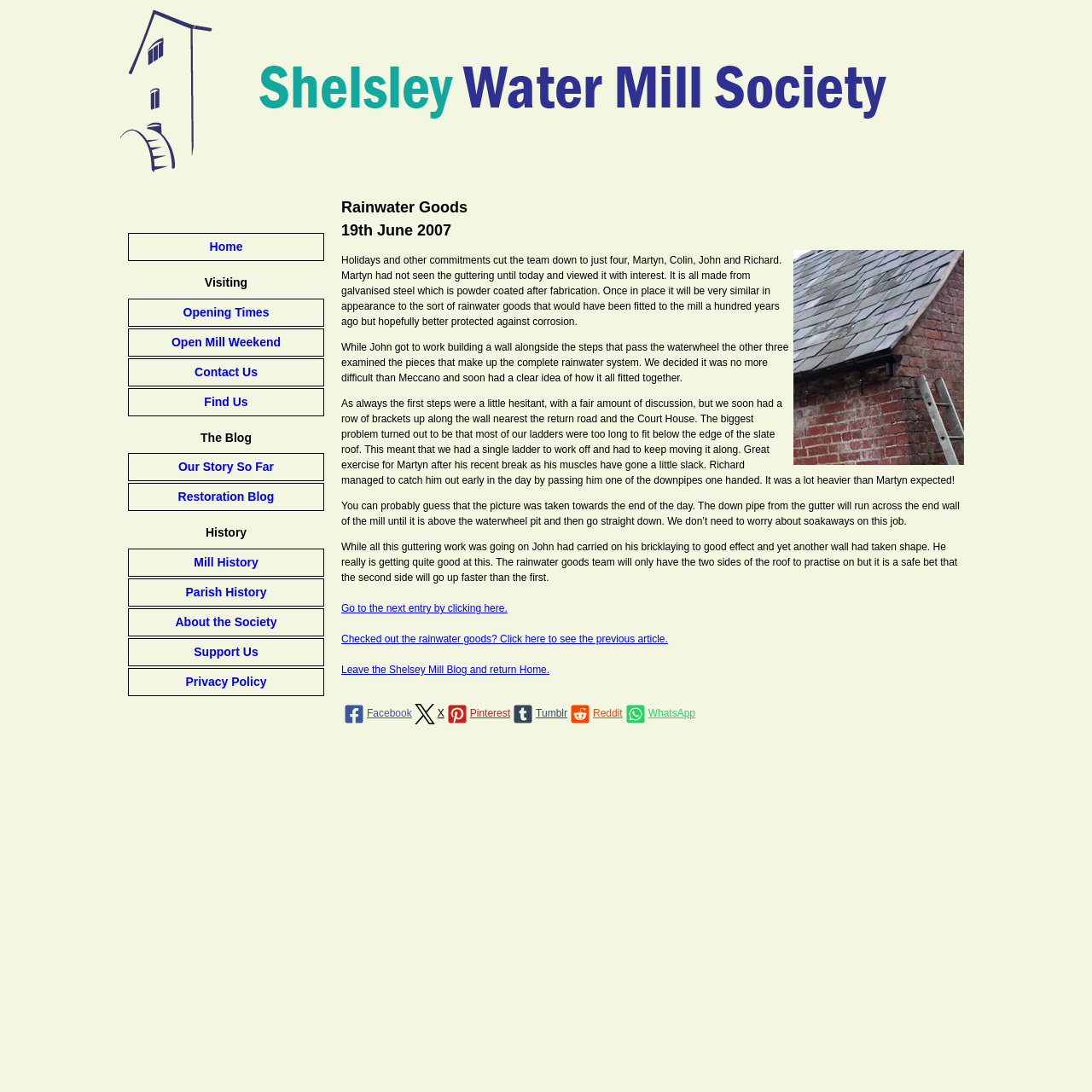Determine the bounding box coordinates of the clickable element necessary to fulfill the instruction: "Share on Facebook". Provide the coordinates as four float numbers within the 0 to 1 range, i.e., [left, top, right, bottom].

[0.312, 0.644, 0.377, 0.663]